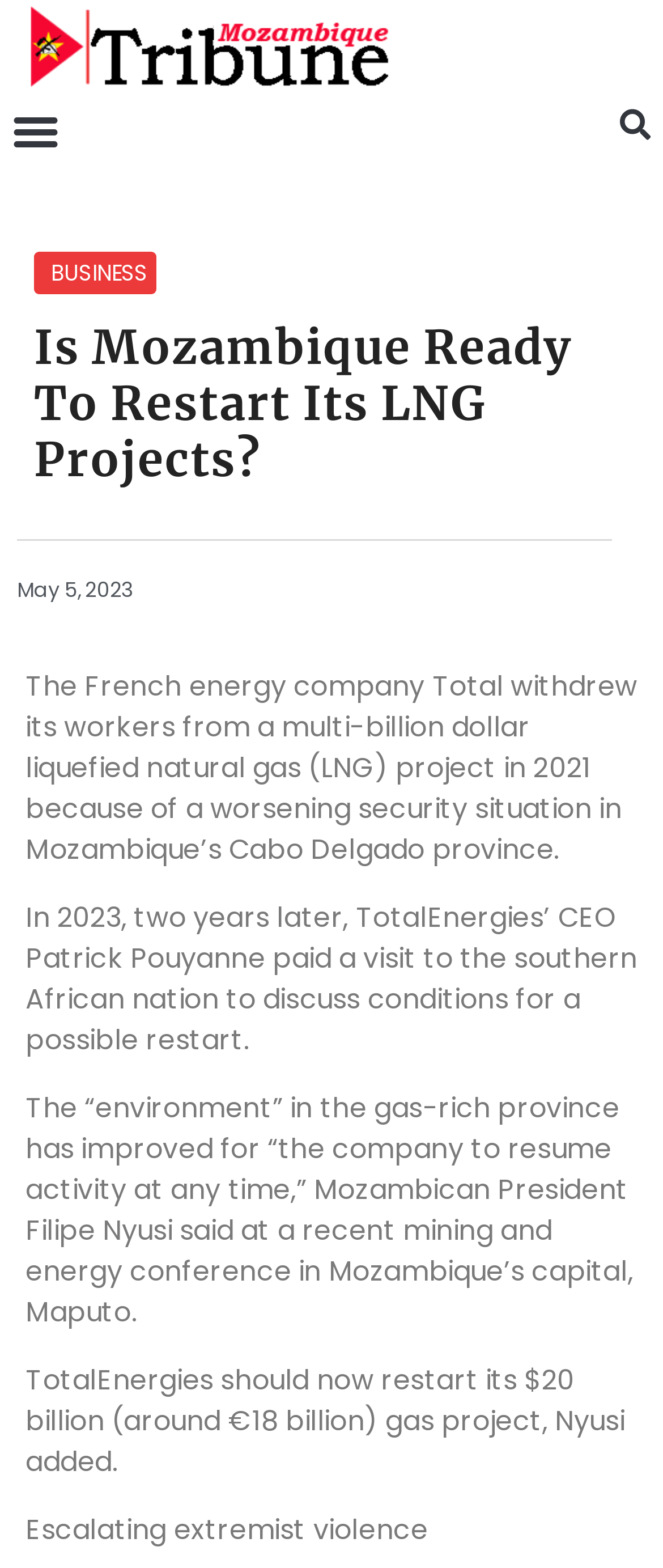Based on the element description Search, identify the bounding box of the UI element in the given webpage screenshot. The coordinates should be in the format (top-left x, top-left y, bottom-right x, bottom-right y) and must be between 0 and 1.

[0.915, 0.061, 1.0, 0.097]